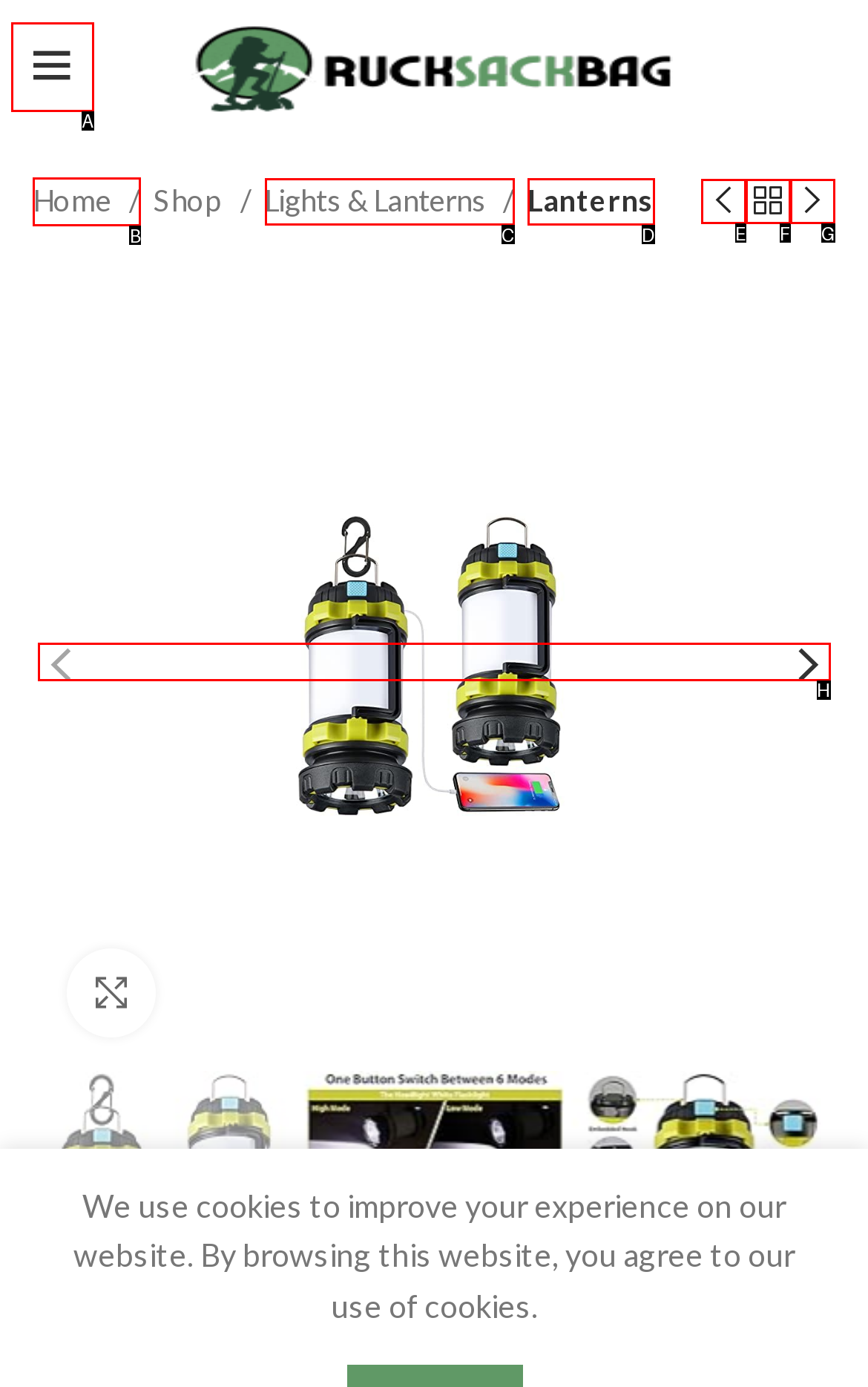Which UI element should be clicked to perform the following task: Go to Home page? Answer with the corresponding letter from the choices.

B